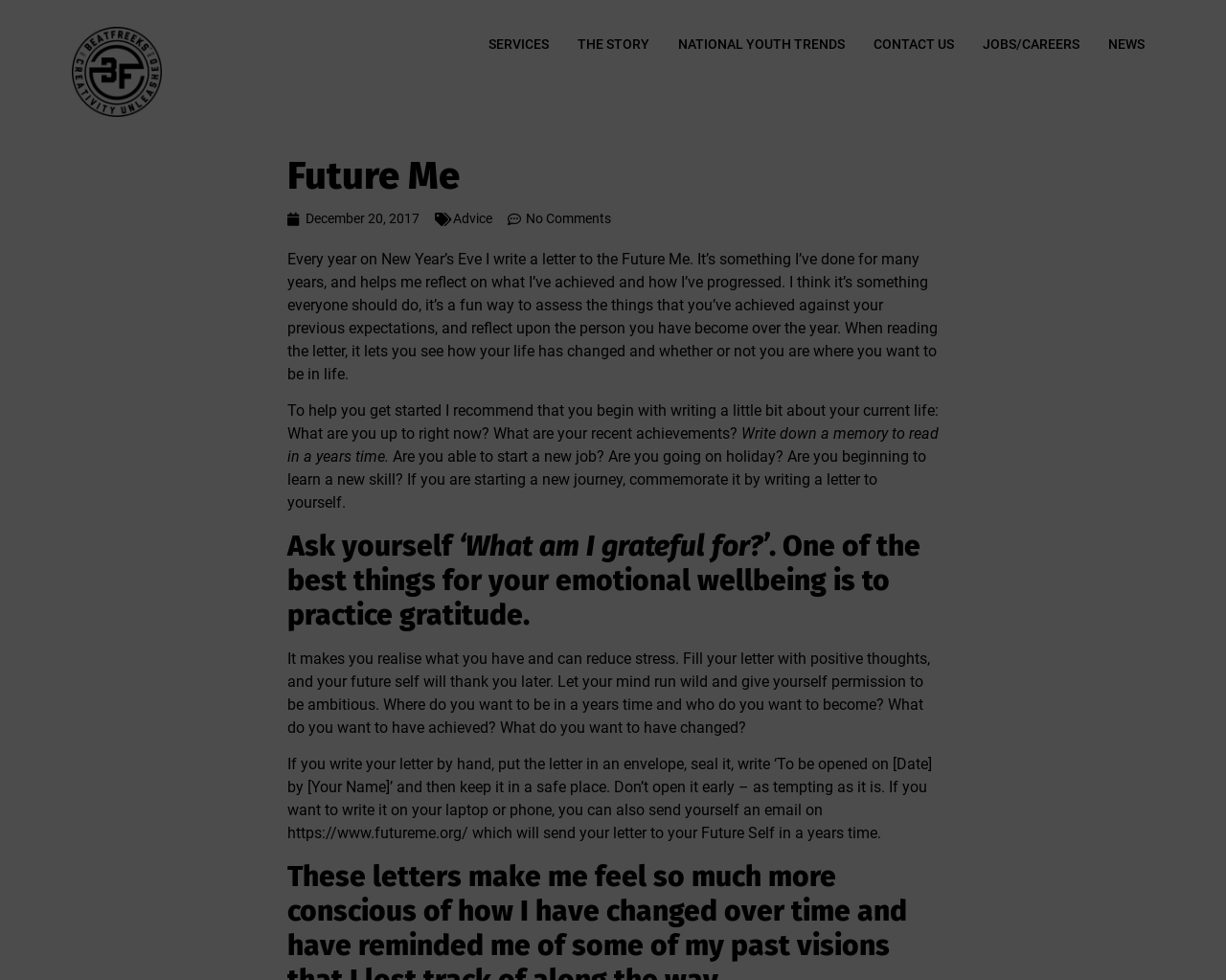Can you pinpoint the bounding box coordinates for the clickable element required for this instruction: "Click on CONTACT US"? The coordinates should be four float numbers between 0 and 1, i.e., [left, top, right, bottom].

[0.712, 0.022, 0.778, 0.067]